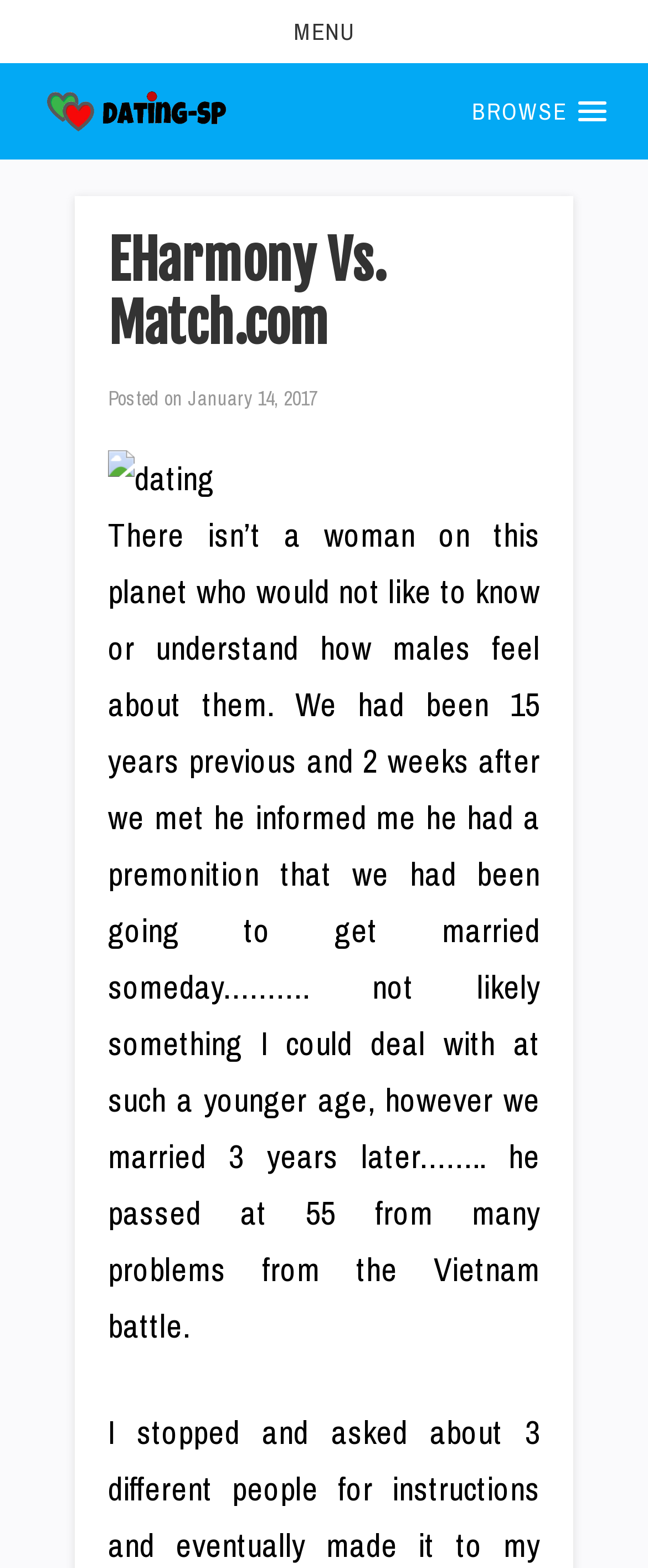What is the date of the posted article?
Can you give a detailed and elaborate answer to the question?

I found the date of the posted article by looking at the static text 'Posted on' and the adjacent static text 'January 14, 2017' which provides the date of the article.